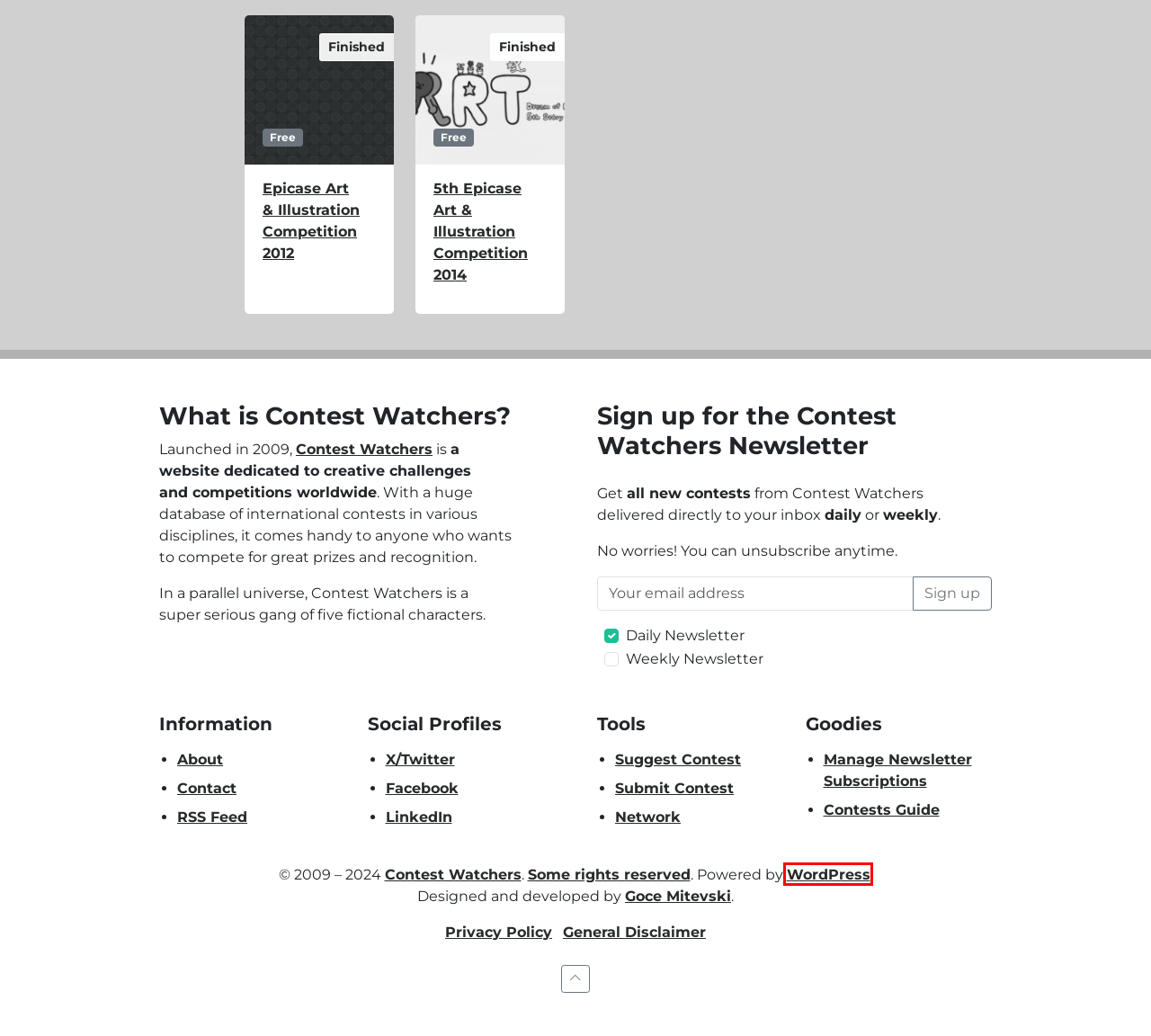Given a screenshot of a webpage featuring a red bounding box, identify the best matching webpage description for the new page after the element within the red box is clicked. Here are the options:
A. CC BY-SA 3.0 Deed | Attribution-ShareAlike 3.0 Unported
 | Creative Commons
B. Contests Watchers Network - Contest Watchers
C. How to Organize Successful International Contests? - Contest Watchers
D. Submit Contest - Contest Watchers
E. Update your preferences
F. Blog Tool, Publishing Platform, and CMS – WordPress.org
G. 5th Epicase Art & Illustration Competition 2014 - Contest Watchers
H. General Disclaimer - Contest Watchers

F